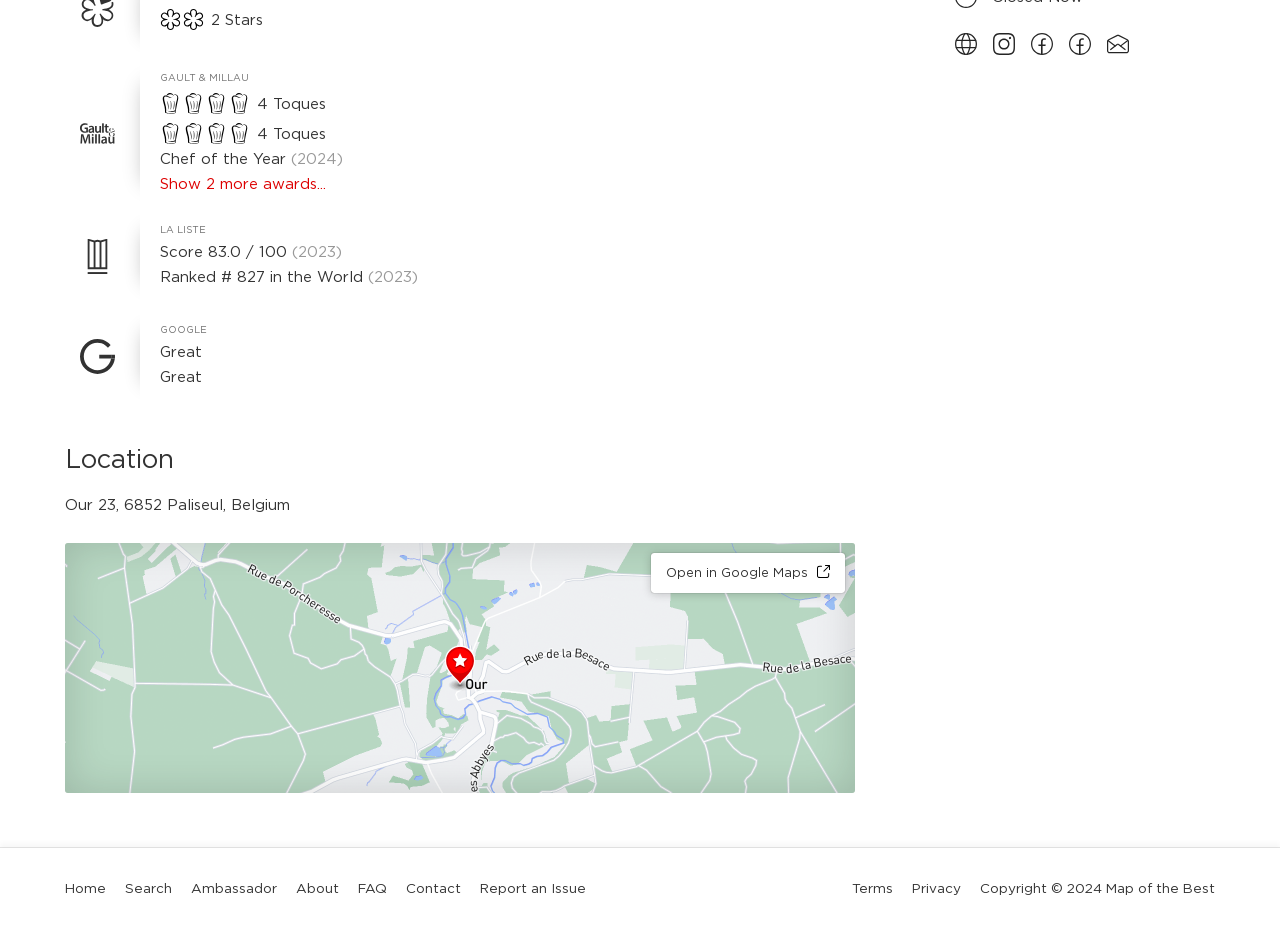Given the following UI element description: "Report an Issue", find the bounding box coordinates in the webpage screenshot.

[0.375, 0.935, 0.458, 0.979]